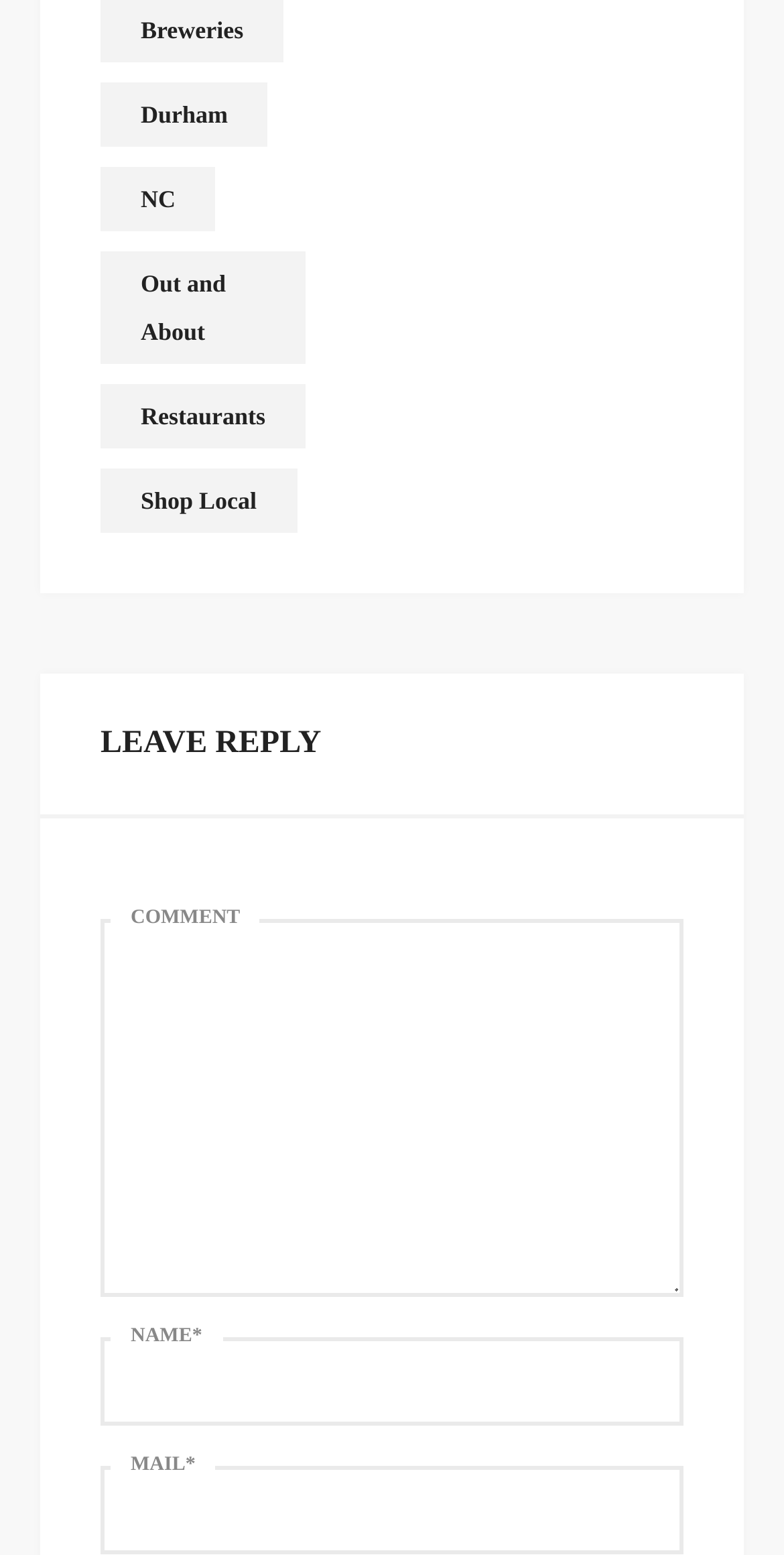What is the purpose of the textboxes?
Please give a well-detailed answer to the question.

The webpage has three textboxes labeled 'COMMENT', 'NAME*', and 'MAIL*', which suggests that the user is expected to fill in their name and email address to leave a comment. The 'COMMENT' textbox is where the user would type their comment.